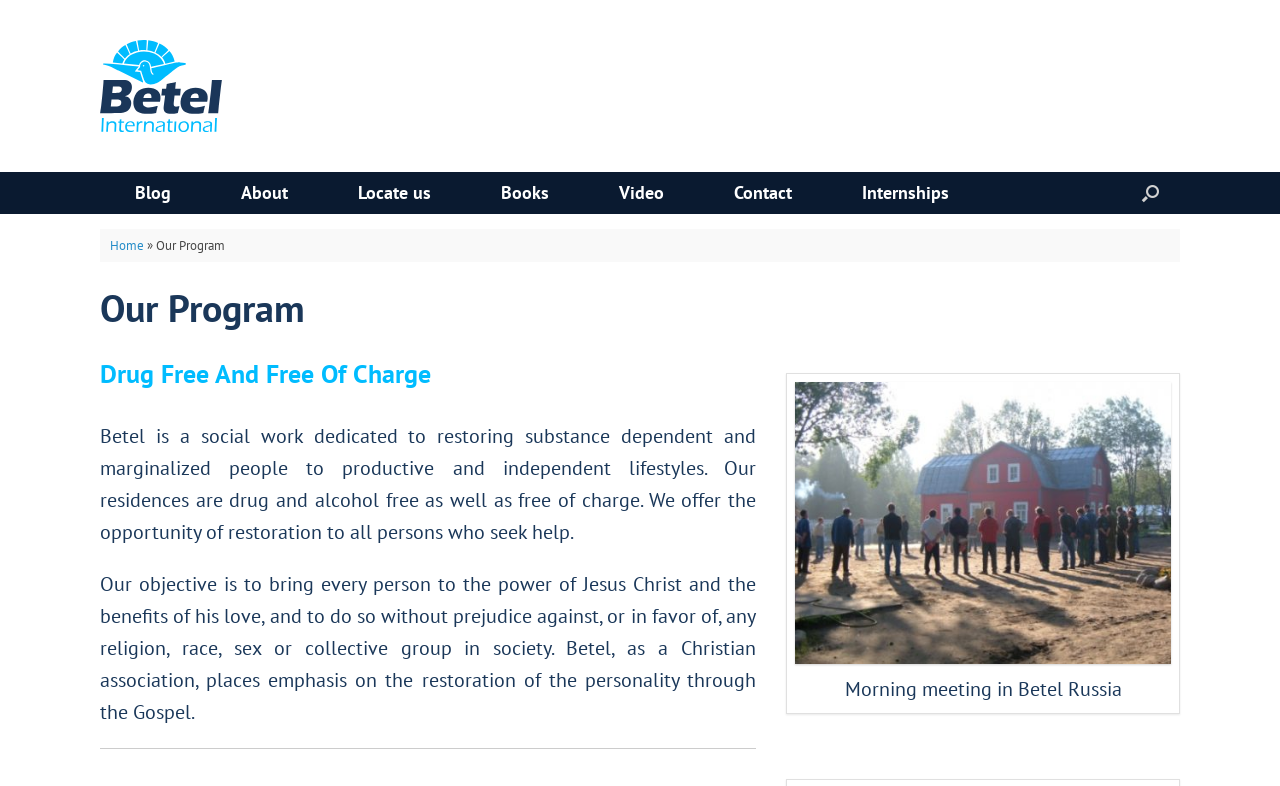Bounding box coordinates are specified in the format (top-left x, top-left y, bottom-right x, bottom-right y). All values are floating point numbers bounded between 0 and 1. Please provide the bounding box coordinate of the region this sentence describes: Business Owner Solutions

None